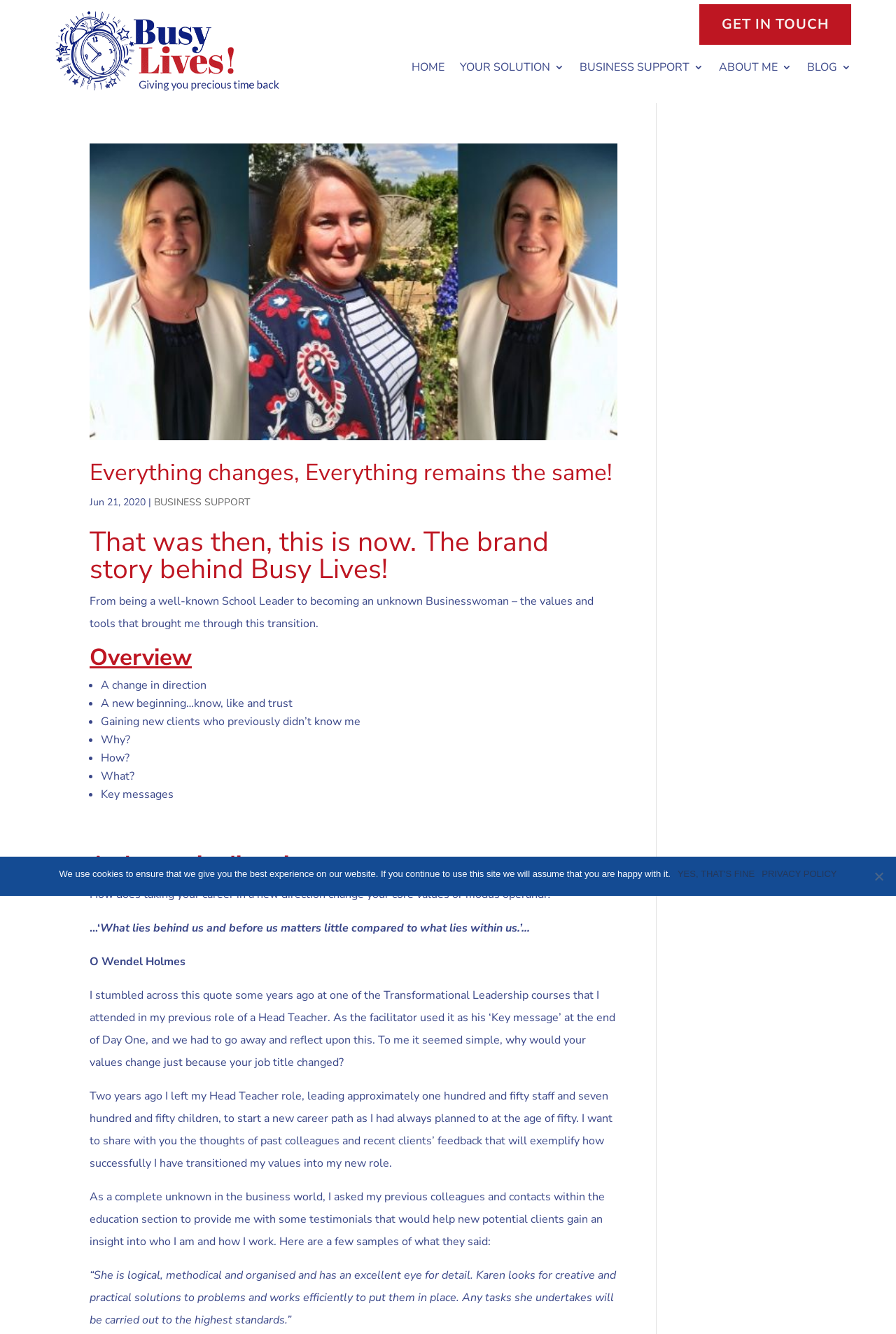How many list markers are there in the 'Overview' section?
Based on the image, give a one-word or short phrase answer.

7